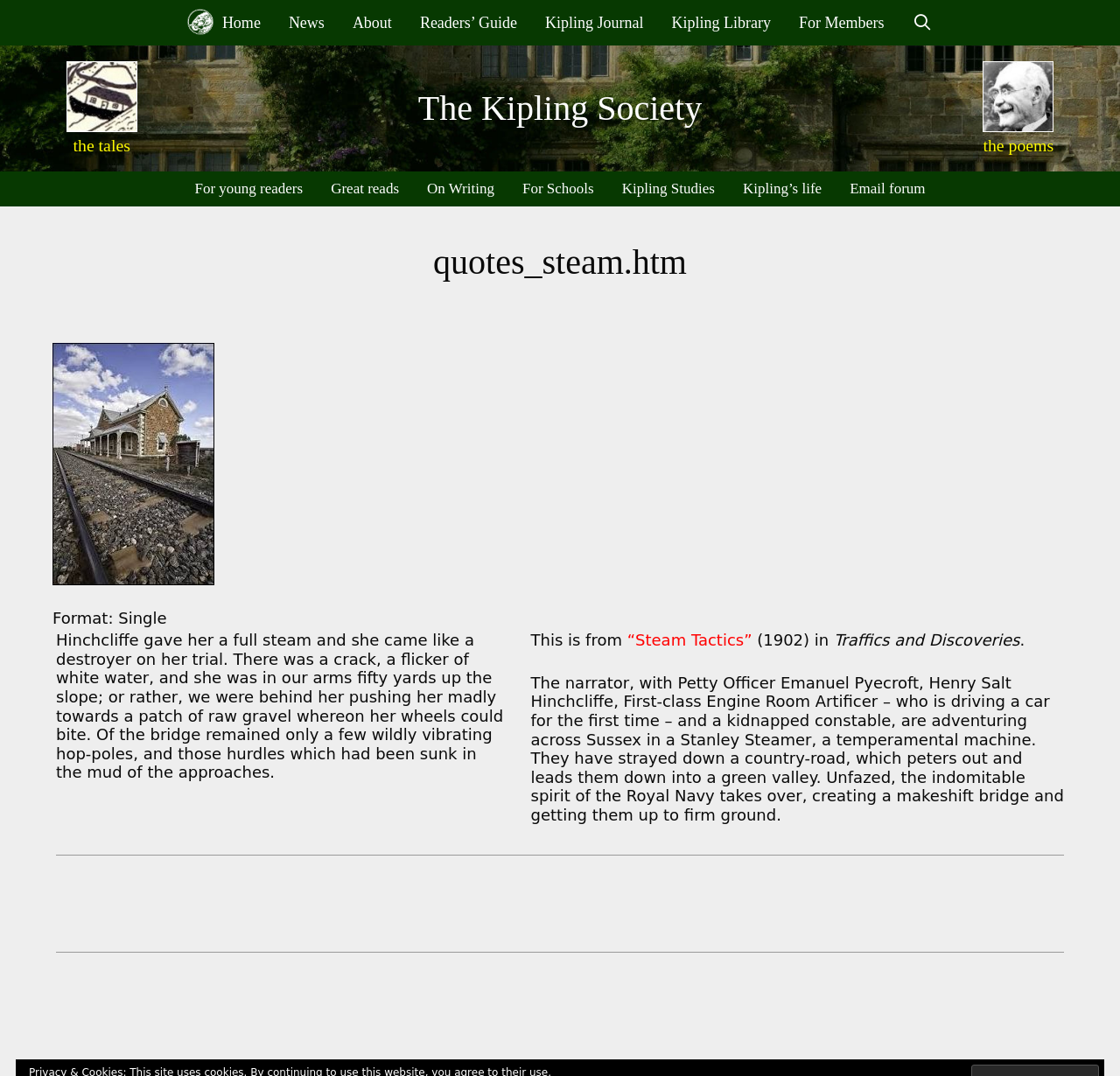Locate the bounding box coordinates of the element that should be clicked to execute the following instruction: "Visit the 'Kipling Journal' page".

[0.474, 0.0, 0.587, 0.042]